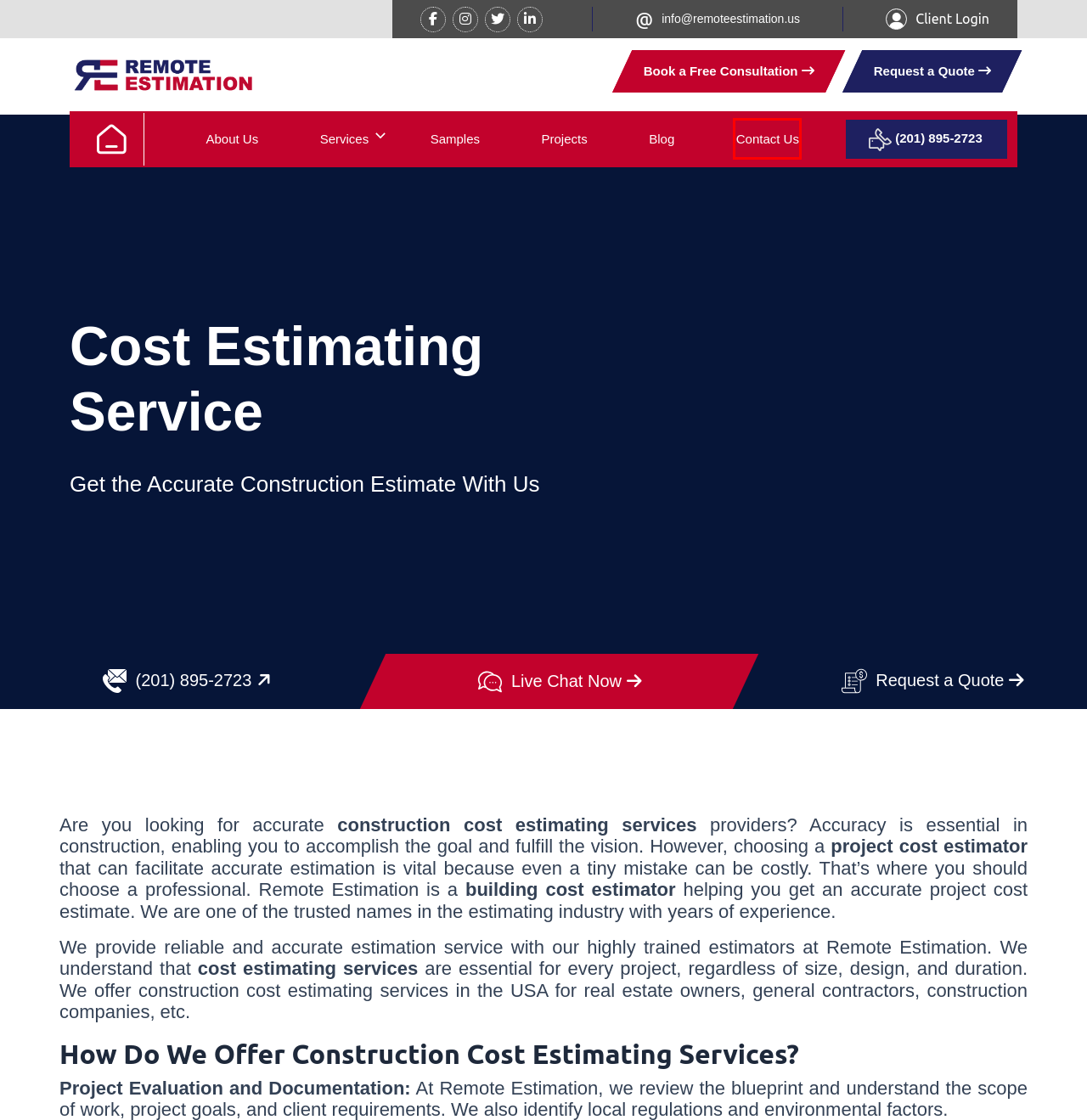Look at the screenshot of a webpage with a red bounding box and select the webpage description that best corresponds to the new page after clicking the element in the red box. Here are the options:
A. Blog - Remote Estimation
B. Contact - Remote Estimation
C. Services - Remote Estimation
D. Projects - Remote Estimation
E. Book a Free Consultation - Remote Estimation
F. Request a Quote - Remote Estimation
G. Samples - Remote Estimation
H. Home - Remote Estimation

B